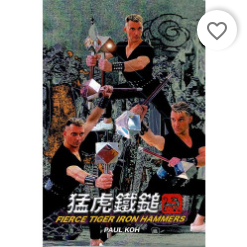What is the language of the title displayed in bold lettering?
Examine the image and give a concise answer in one word or a short phrase.

English and Chinese